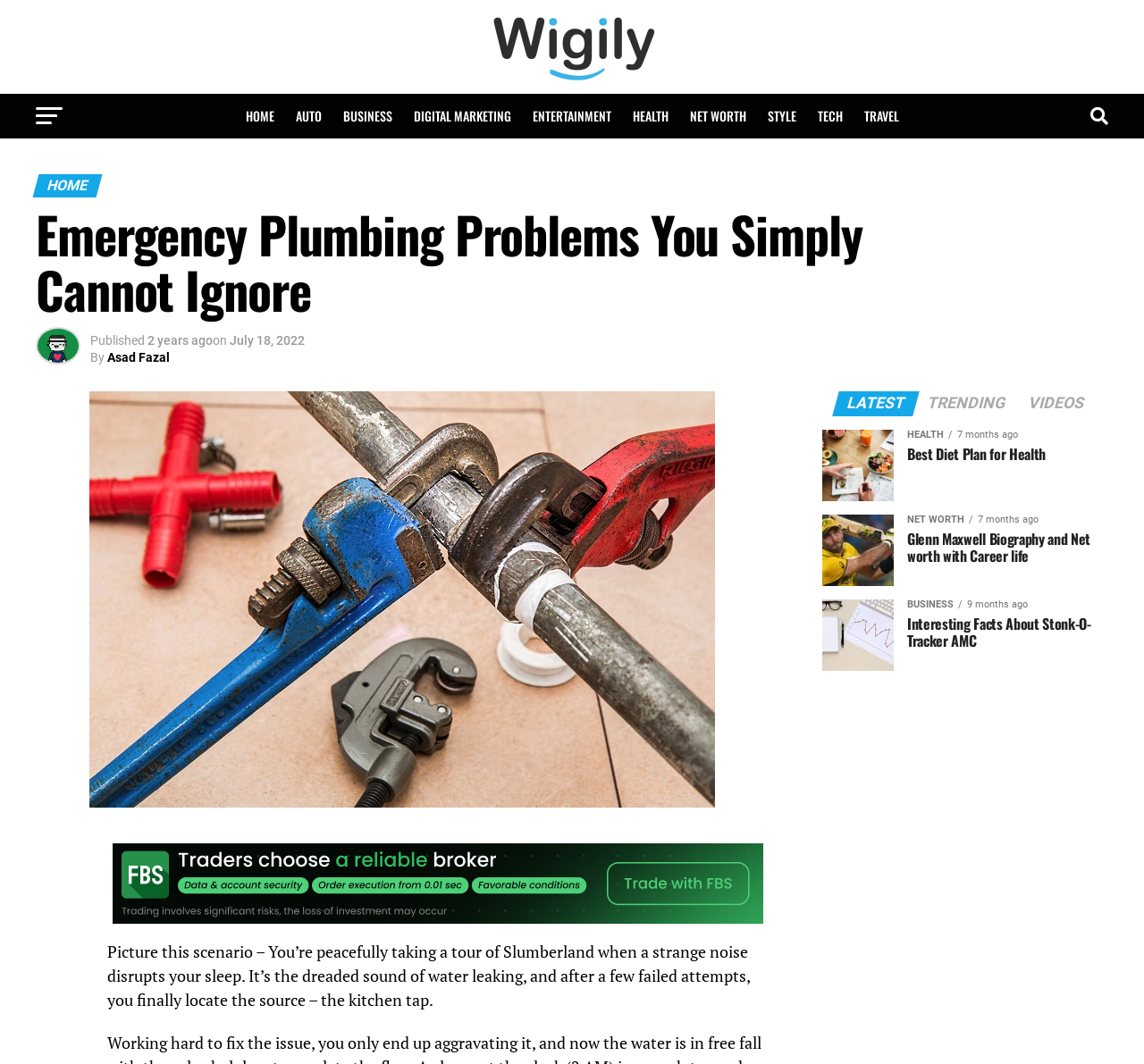What is the date of publication of this article?
Using the information from the image, give a concise answer in one word or a short phrase.

July 18, 2022